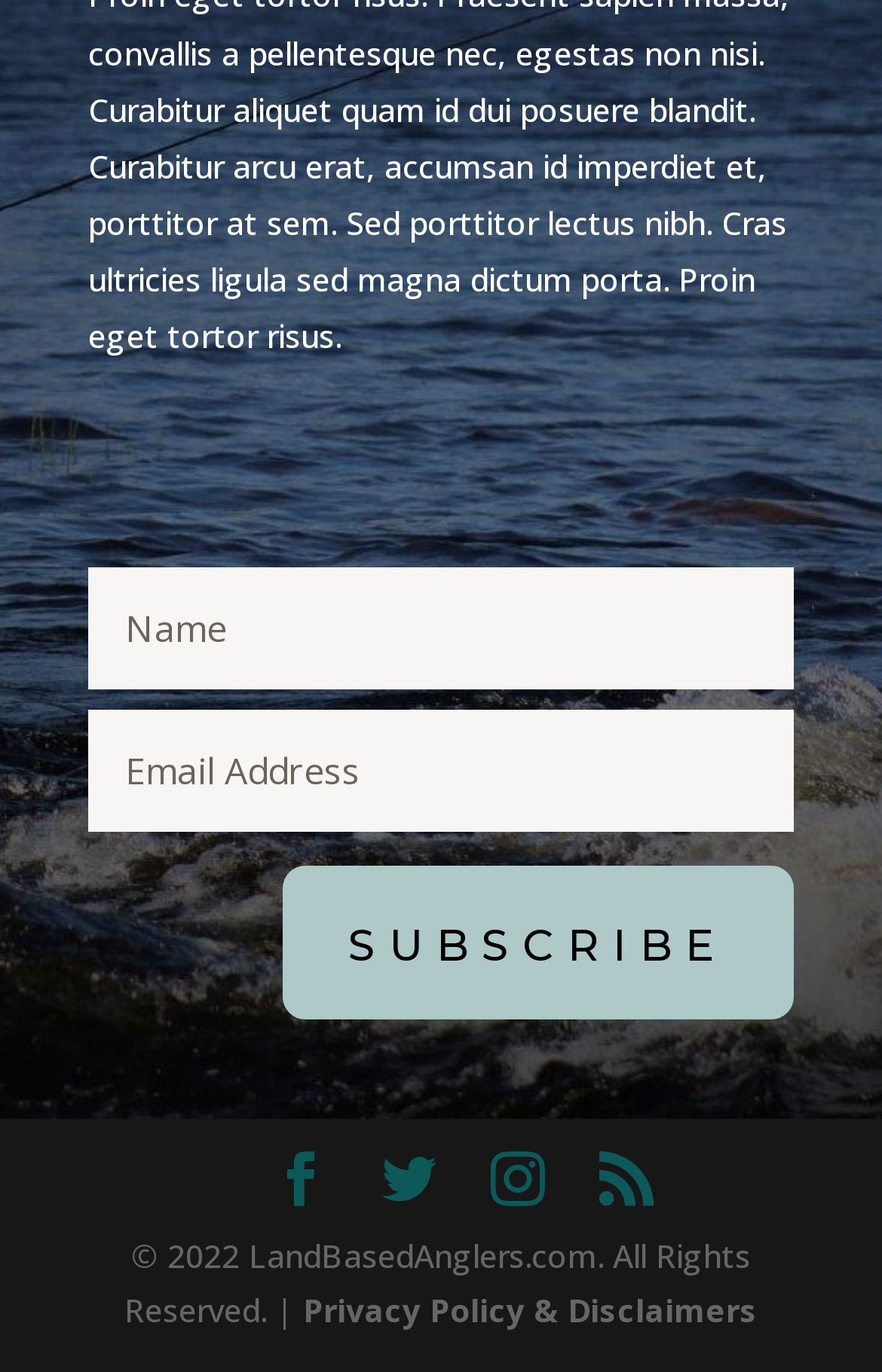Based on the element description, predict the bounding box coordinates (top-left x, top-left y, bottom-right x, bottom-right y) for the UI element in the screenshot: RSS

[0.679, 0.841, 0.741, 0.882]